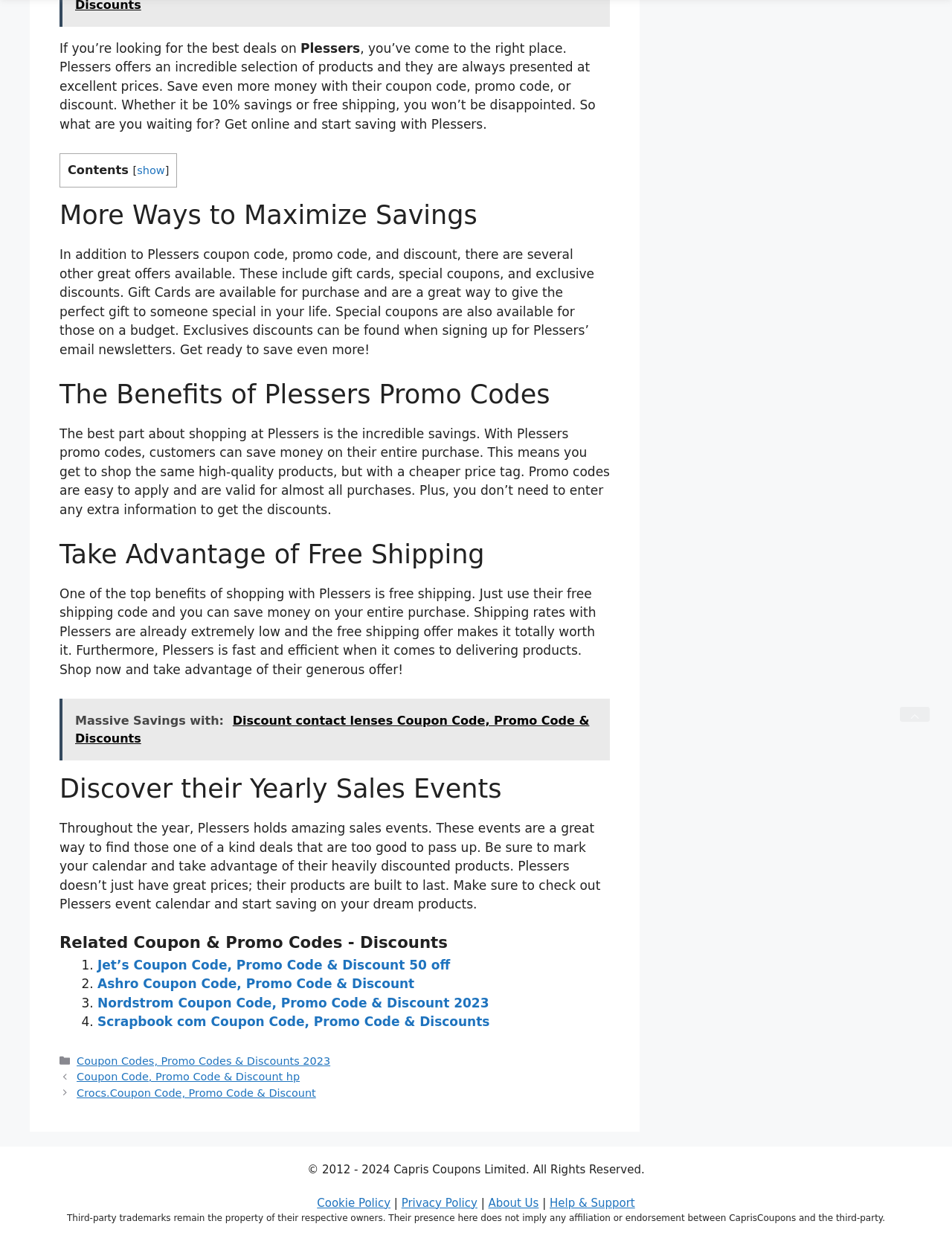Analyze the image and answer the question with as much detail as possible: 
What is the advantage of Plessers' free shipping?

The webpage mentions that Plessers offers free shipping, which is one of the top benefits of shopping with them. This means that customers can save money on their entire purchase, including shipping rates, which are already extremely low.